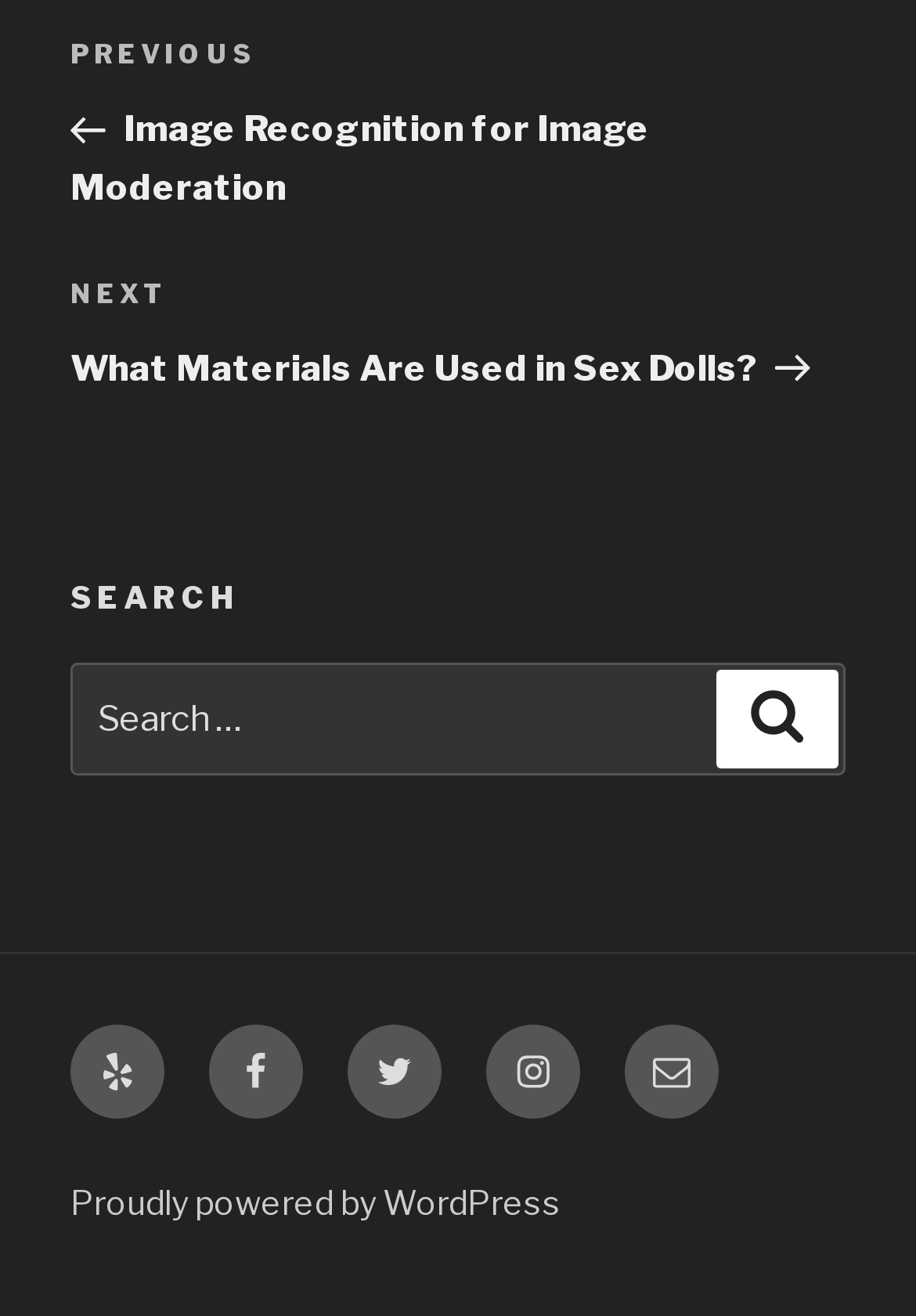Locate the bounding box of the UI element based on this description: "Proudly powered by WordPress". Provide four float numbers between 0 and 1 as [left, top, right, bottom].

[0.077, 0.899, 0.613, 0.929]